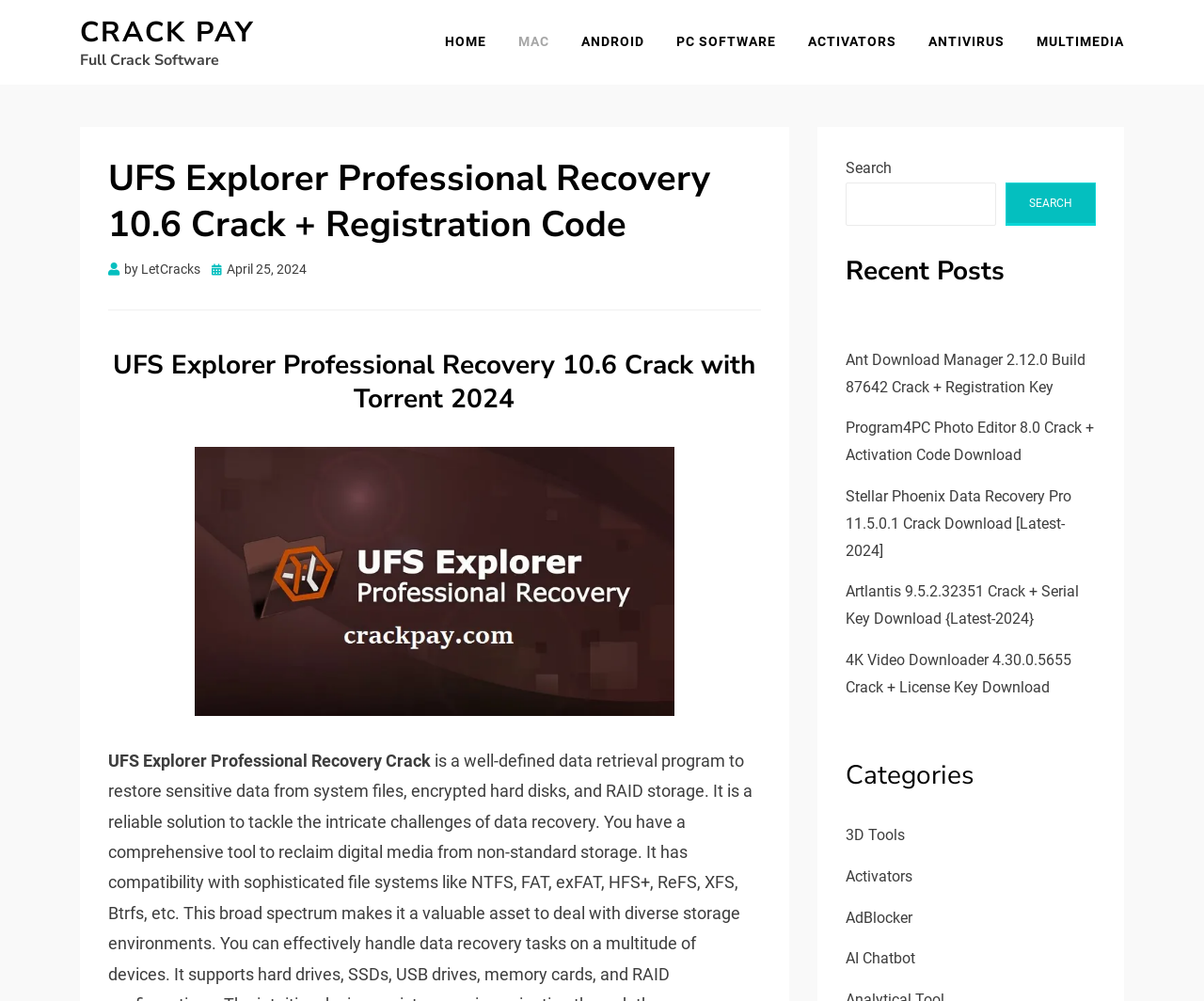Determine the bounding box coordinates for the clickable element to execute this instruction: "View Recent Posts". Provide the coordinates as four float numbers between 0 and 1, i.e., [left, top, right, bottom].

[0.702, 0.254, 0.91, 0.288]